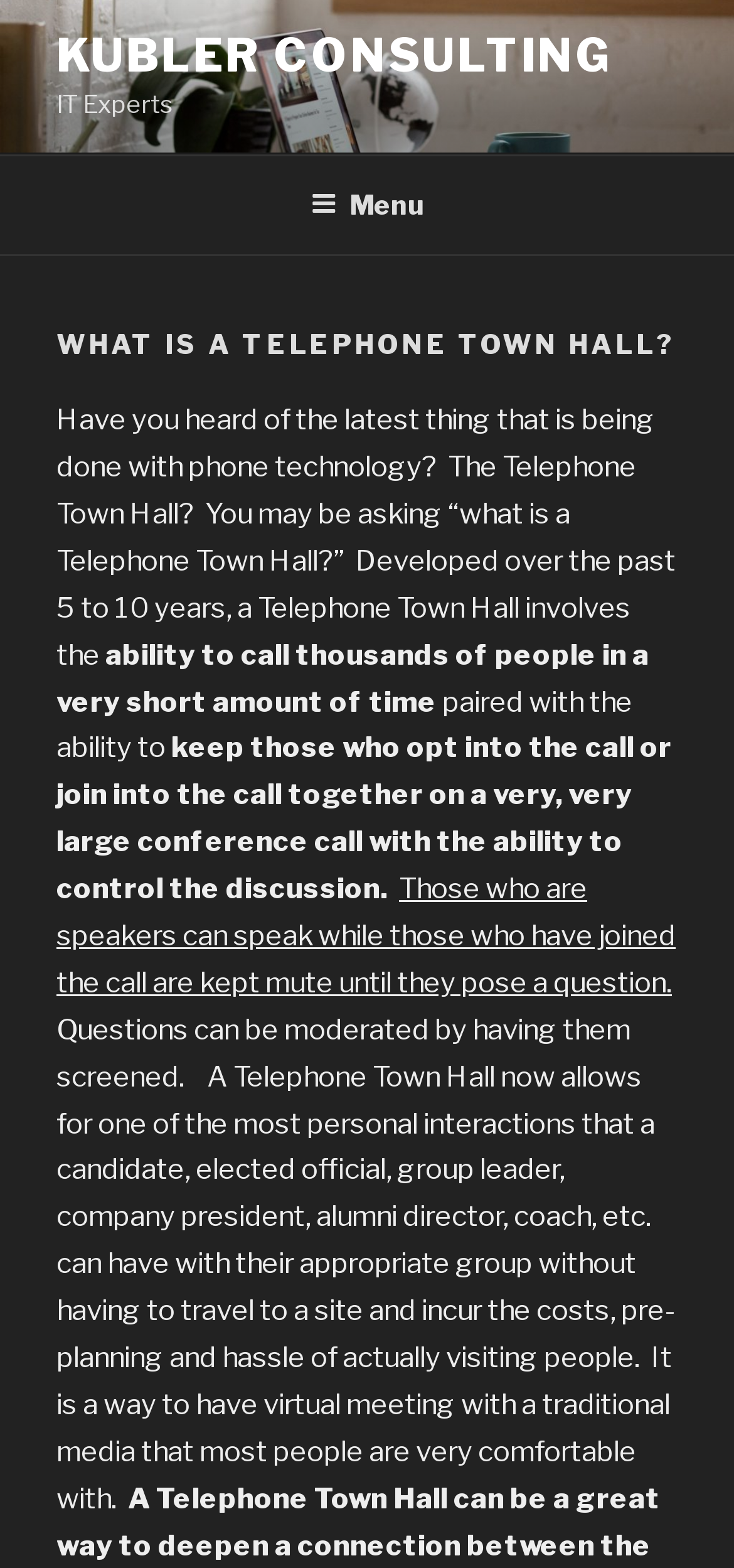Answer succinctly with a single word or phrase:
What is the main topic of this webpage?

Telephone Town Hall